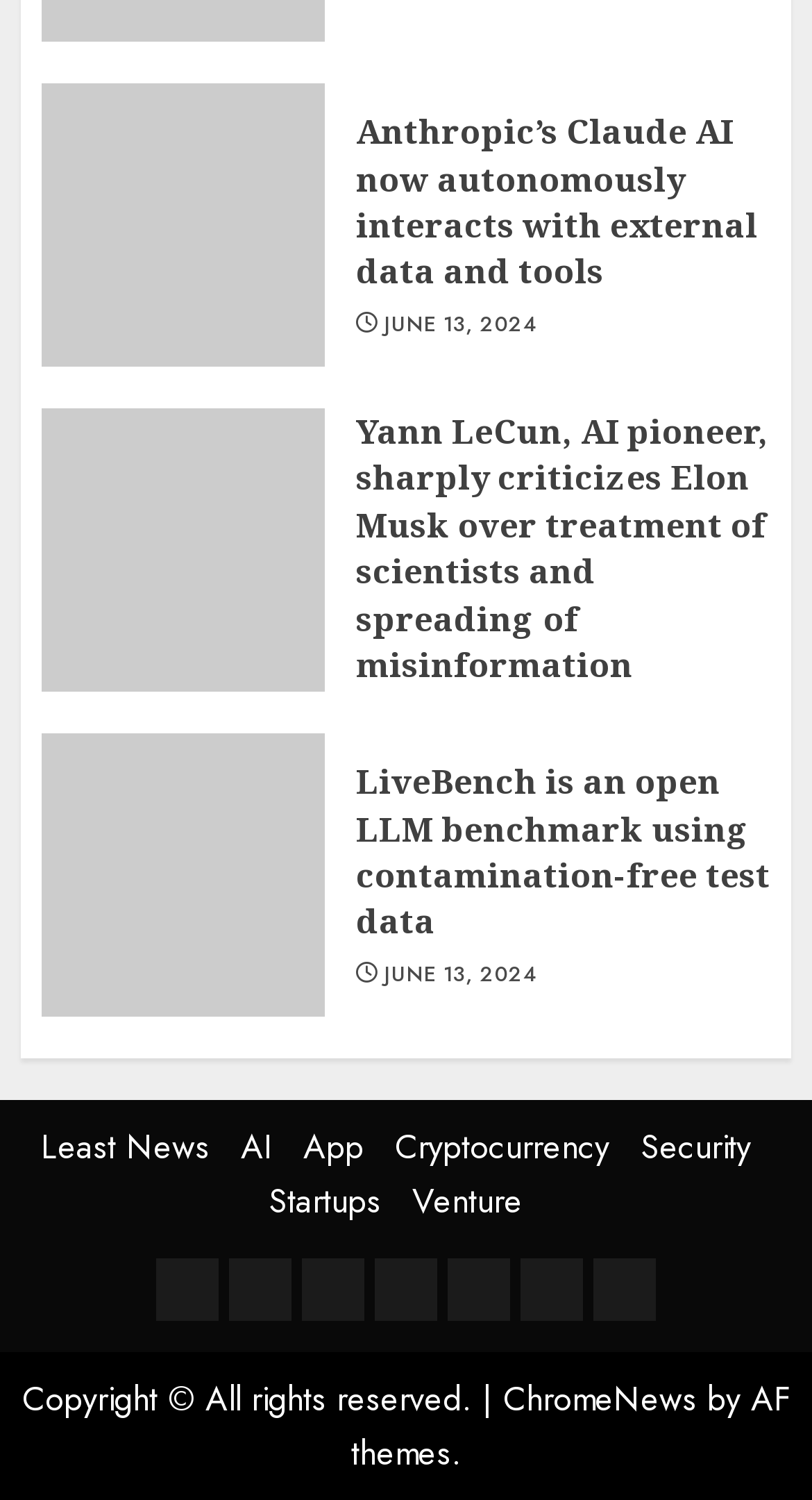Mark the bounding box of the element that matches the following description: "App".

[0.373, 0.749, 0.447, 0.78]